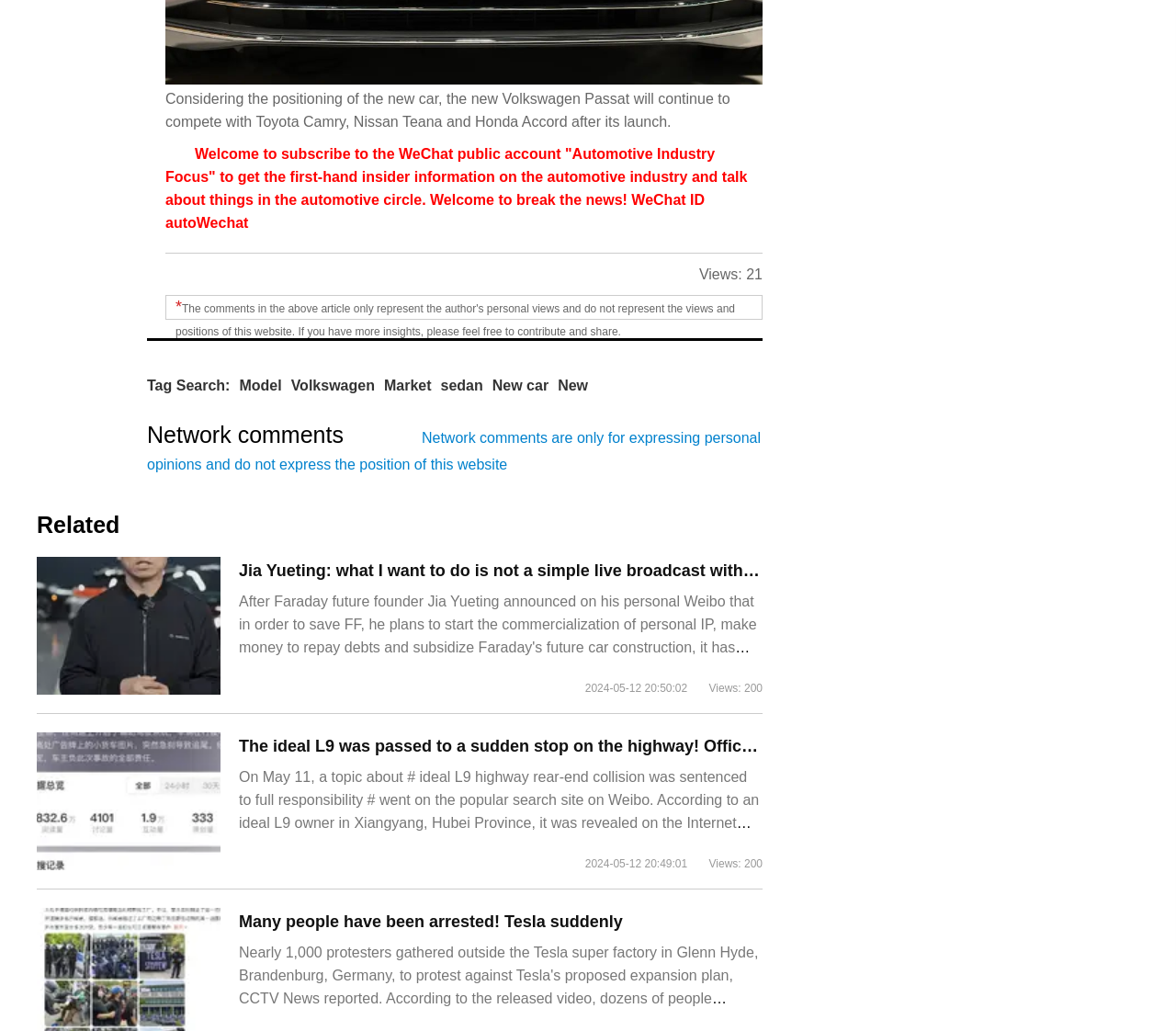Please determine the bounding box of the UI element that matches this description: New car. The coordinates should be given as (top-left x, top-left y, bottom-right x, bottom-right y), with all values between 0 and 1.

[0.419, 0.366, 0.467, 0.382]